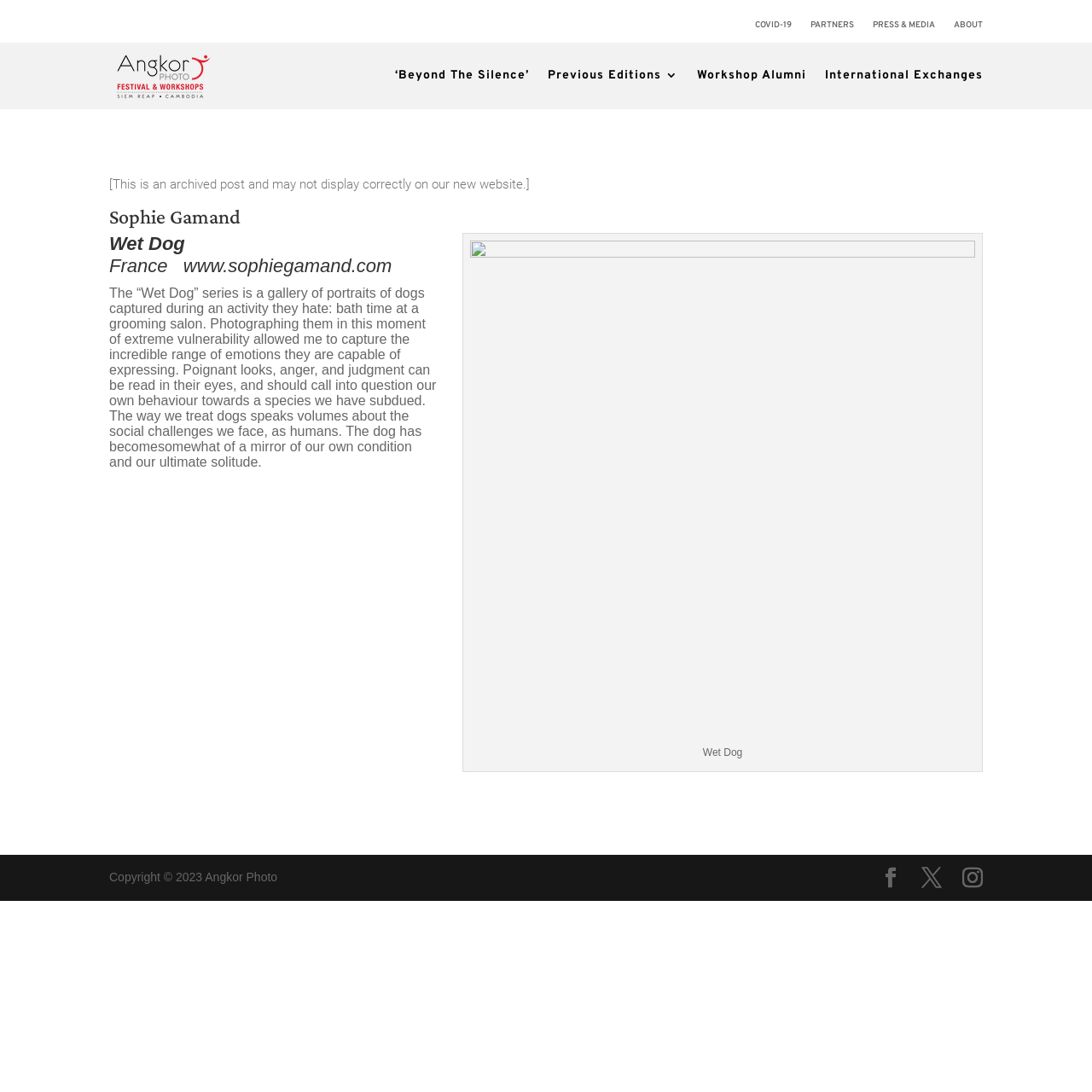Describe the webpage in detail, including text, images, and layout.

The webpage is about Sophie Gamand, a photographer, and her work, particularly the "Wet Dog" series. At the top, there are several links to different sections of the website, including "COVID-19", "PARTNERS", "PRESS & MEDIA", and "ABOUT". Below these links, there are more links to specific projects, such as "‘Beyond The Silence’", "Previous Editions 3", "Workshop Alumni", and "International Exchanges".

On the left side of the page, there is a notice stating that the post is archived and may not display correctly on the new website. Below this notice, there is a heading with the photographer's name, Sophie Gamand. Next to the heading, there is a large image that takes up most of the page, described as a part of the "Wet Dog" series.

Above the image, there is a heading that reads "Wet Dog France www.sophiegamand.com", with a link to the website. Below the image, there is a paragraph of text that describes the "Wet Dog" series, explaining that it is a gallery of portraits of dogs captured during bath time at a grooming salon. The text goes on to discuss the emotions expressed by the dogs and how it reflects human behavior towards them.

At the bottom of the page, there is a section with social media links and a copyright notice that reads "Copyright © 2023 Angkor Photo".